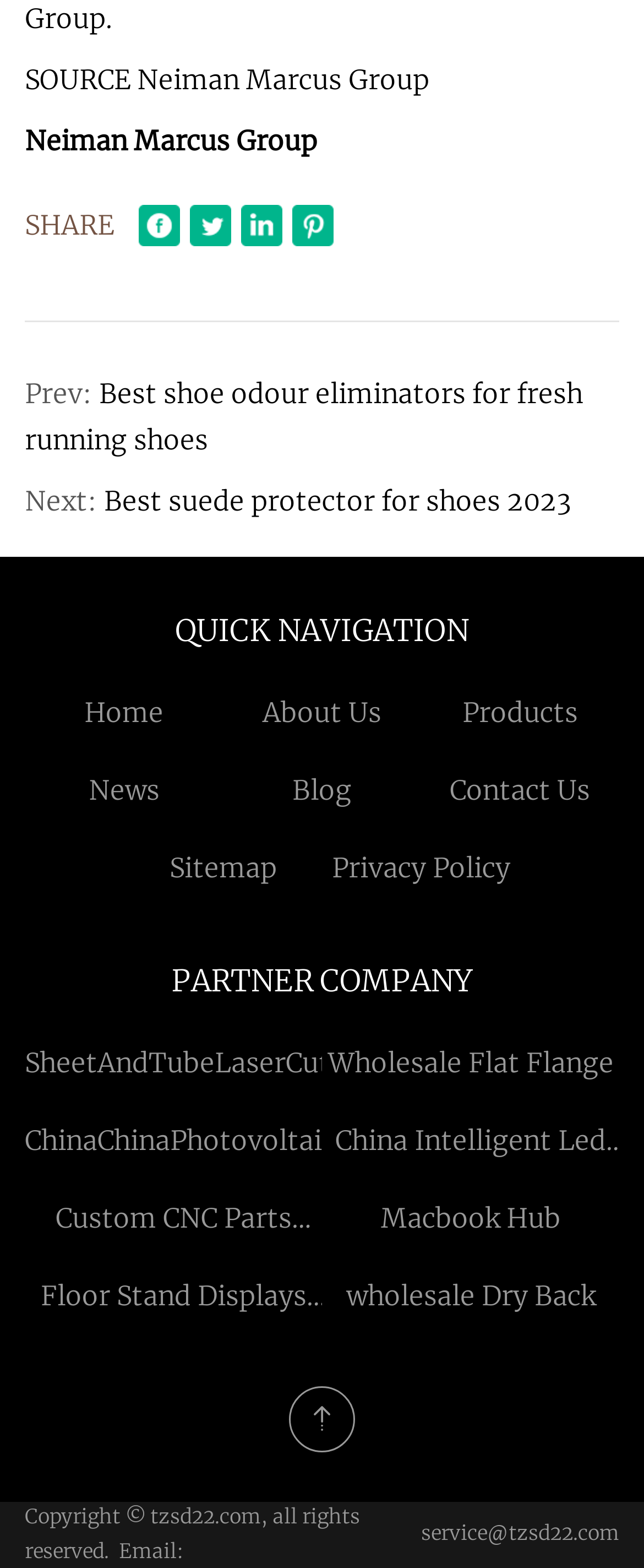Bounding box coordinates should be provided in the format (top-left x, top-left y, bottom-right x, bottom-right y) with all values between 0 and 1. Identify the bounding box for this UI element: About us

[0.408, 0.443, 0.592, 0.464]